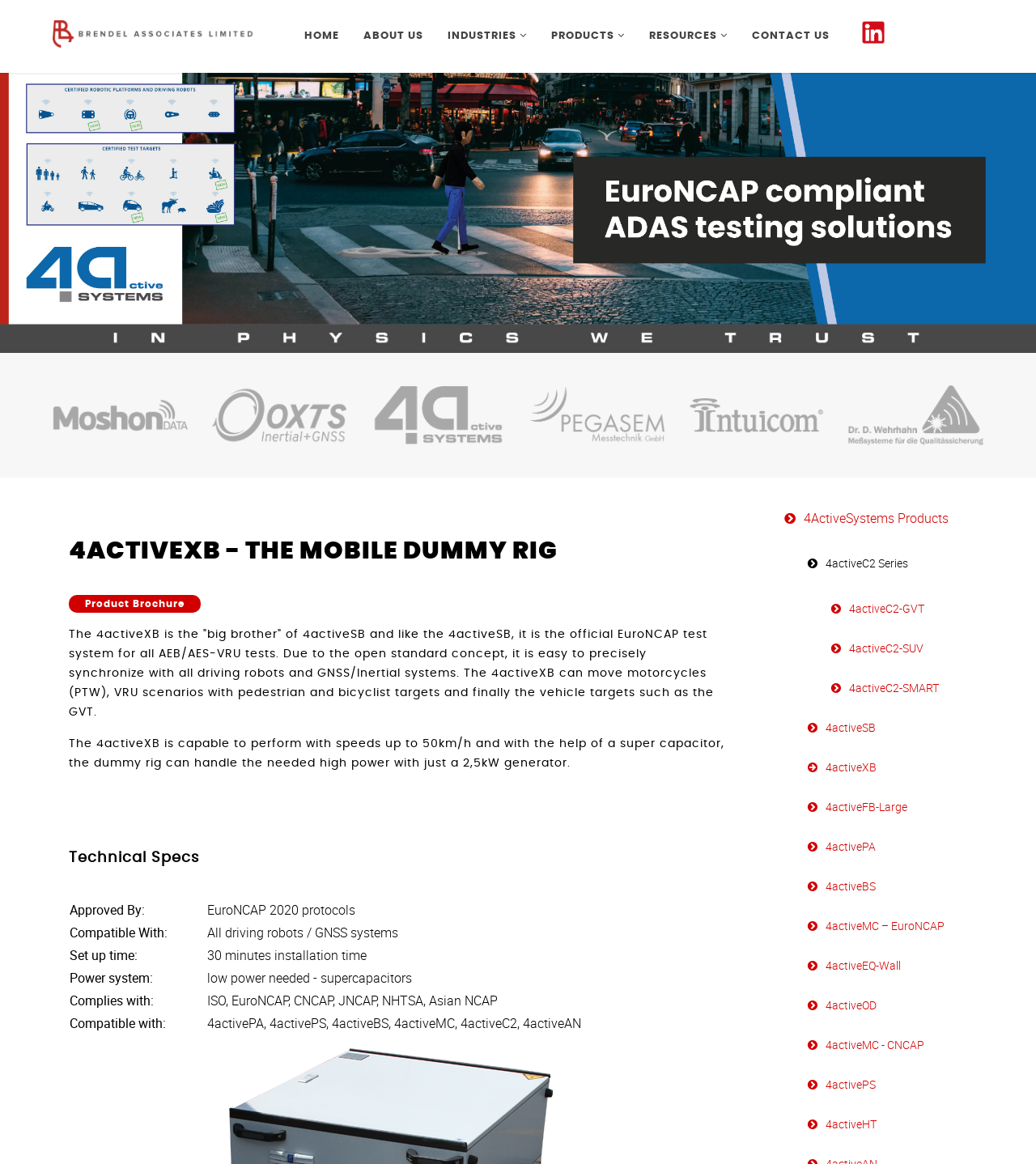Bounding box coordinates are specified in the format (top-left x, top-left y, bottom-right x, bottom-right y). All values are floating point numbers bounded between 0 and 1. Please provide the bounding box coordinate of the region this sentence describes: 4activeXB

[0.768, 0.644, 0.955, 0.675]